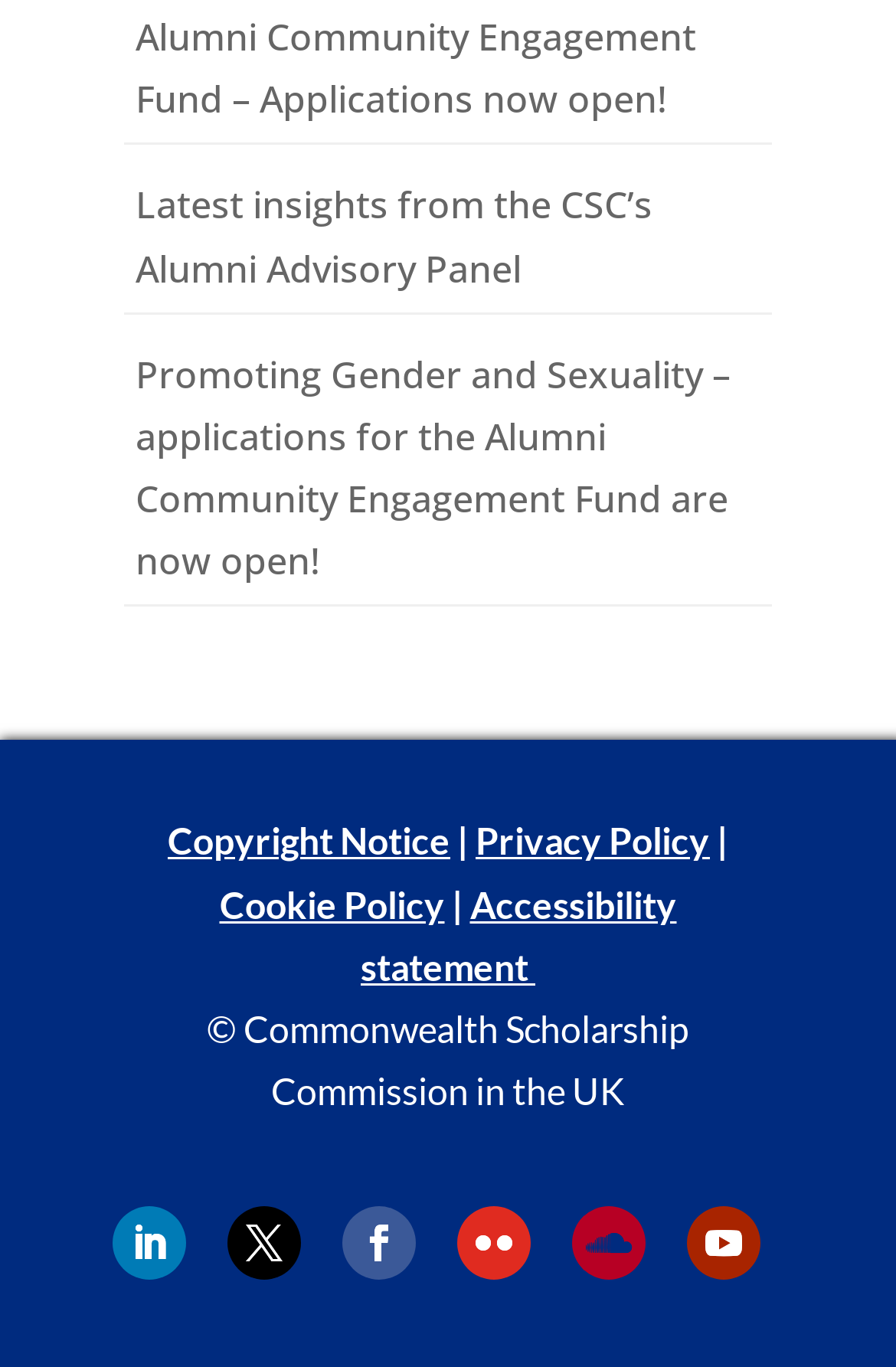What is the name of the organization?
Using the image, give a concise answer in the form of a single word or short phrase.

Commonwealth Scholarship Commission in the UK